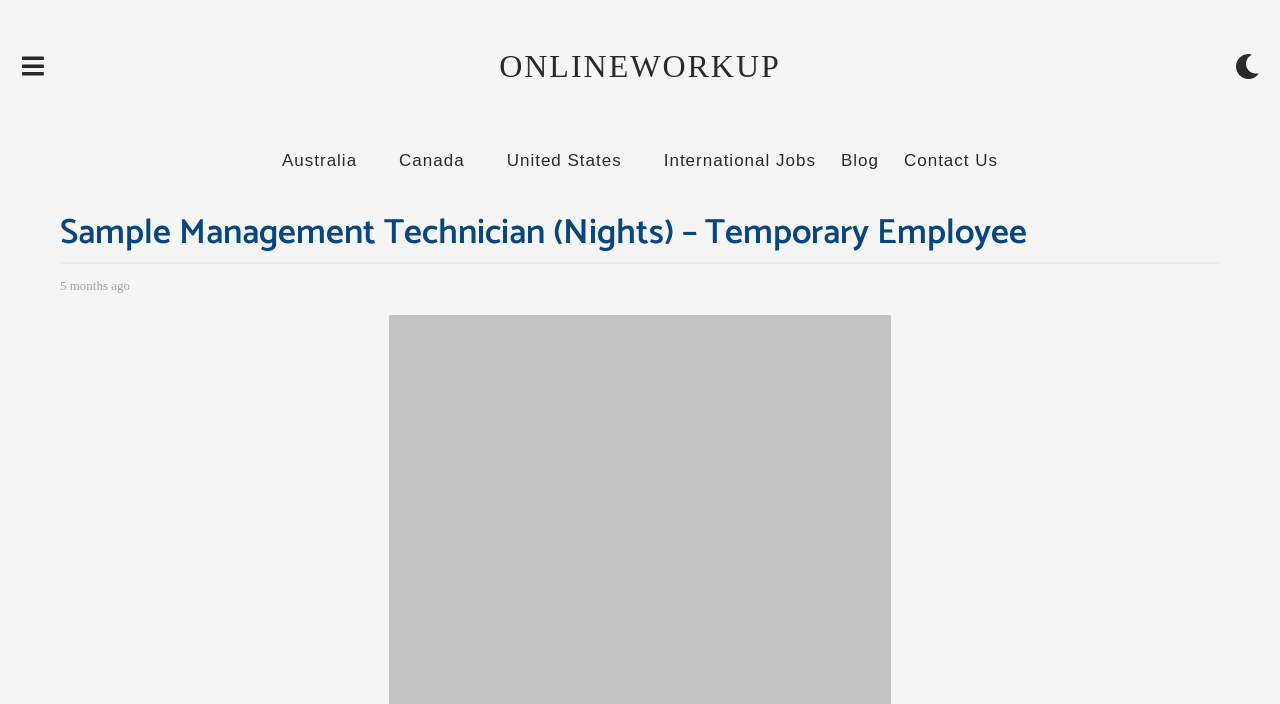Identify the bounding box coordinates of the region that needs to be clicked to carry out this instruction: "Click the button with three dots". Provide these coordinates as four float numbers ranging from 0 to 1, i.e., [left, top, right, bottom].

[0.965, 0.065, 0.984, 0.122]